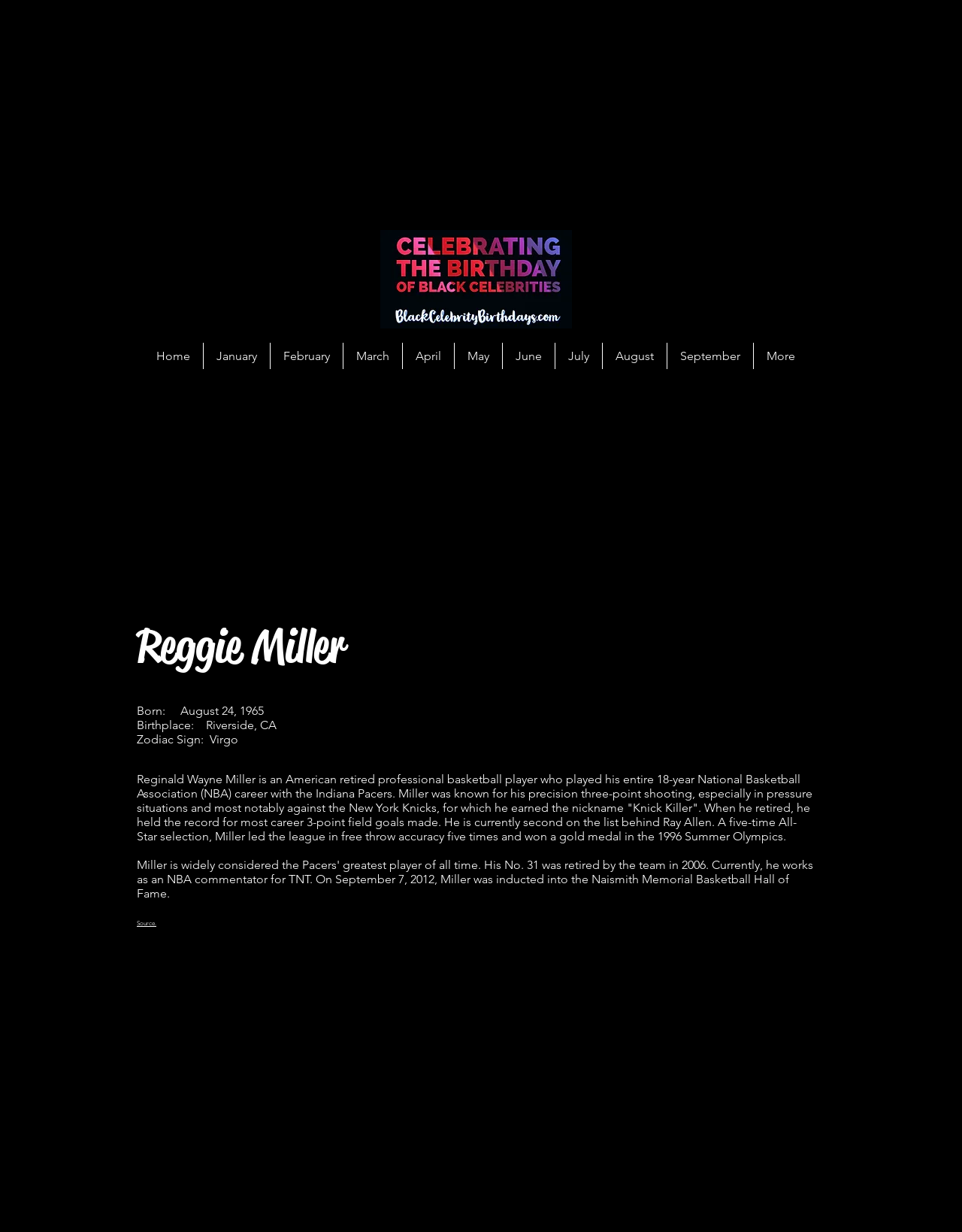Could you specify the bounding box coordinates for the clickable section to complete the following instruction: "Navigate to the August page"?

[0.626, 0.278, 0.693, 0.3]